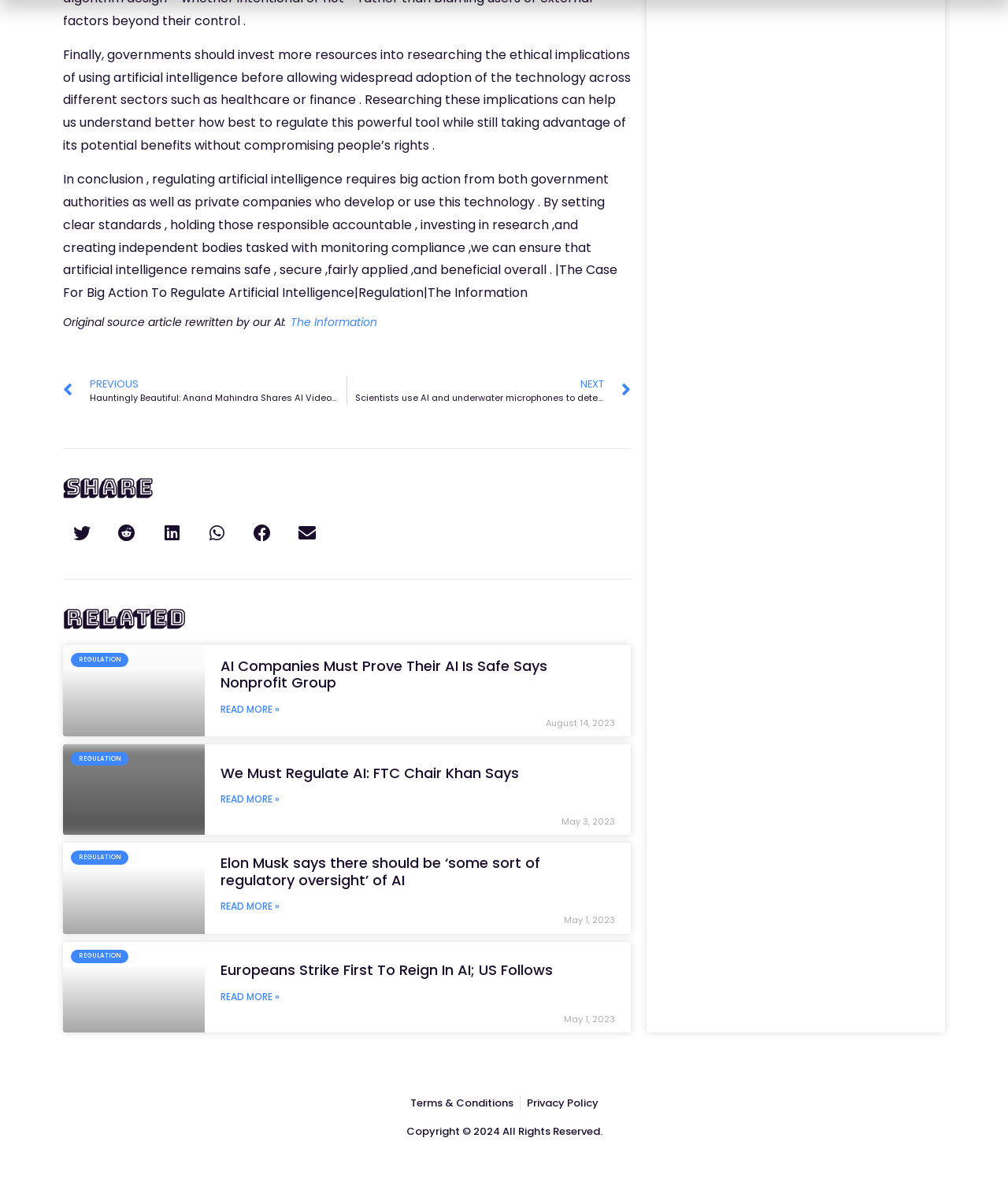What is the main topic of the webpage?
Could you answer the question with a detailed and thorough explanation?

Based on the content of the webpage, it appears to be discussing the need for regulating artificial intelligence, with multiple articles and opinions on the topic.